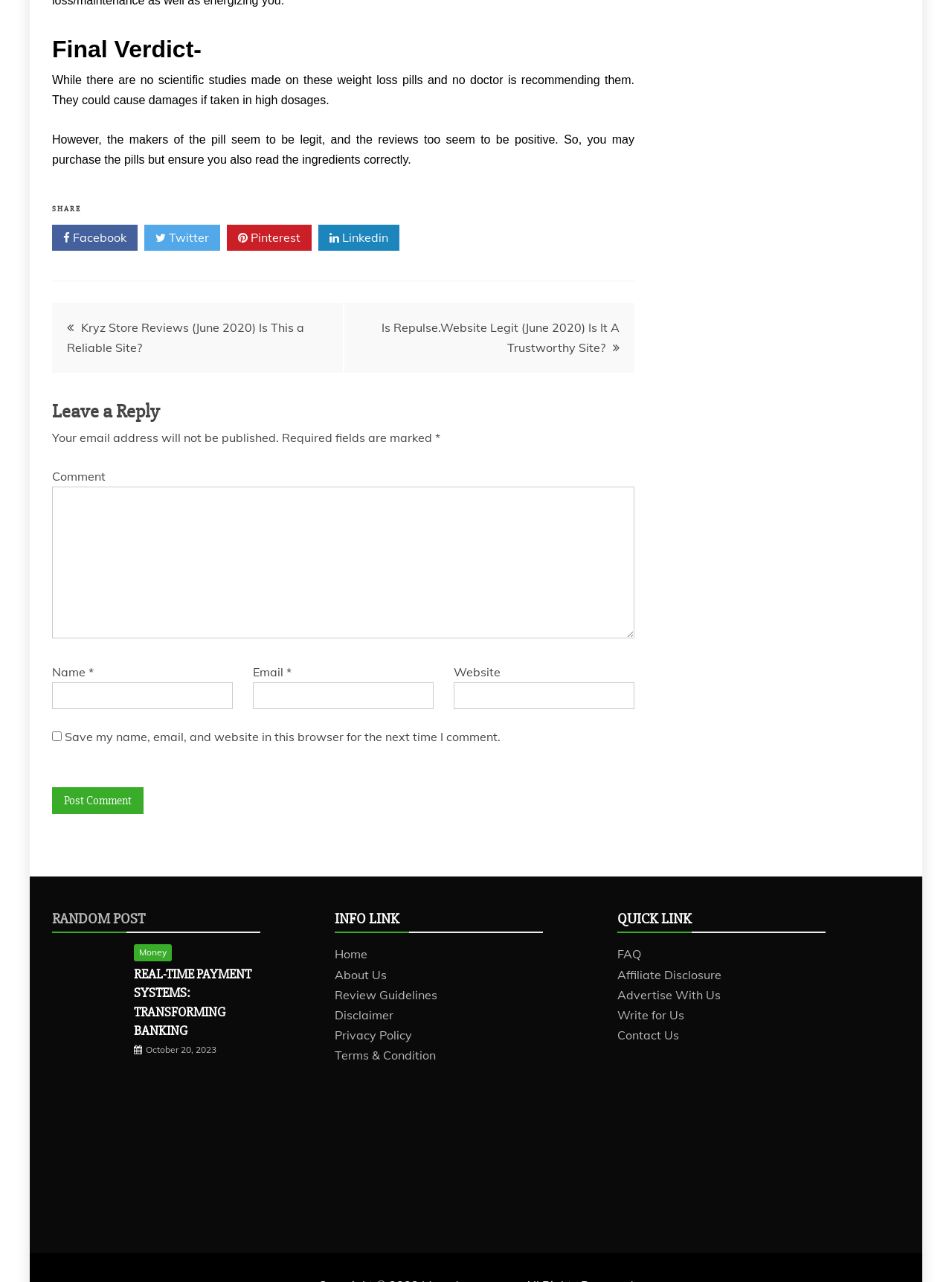How many navigation links are available under 'Posts'?
Refer to the image and give a detailed response to the question.

The number of navigation links under 'Posts' can be determined by counting the link elements, which are 'Kryz Store Reviews' and 'Is Repulse.Website Legit', totaling 2 links.